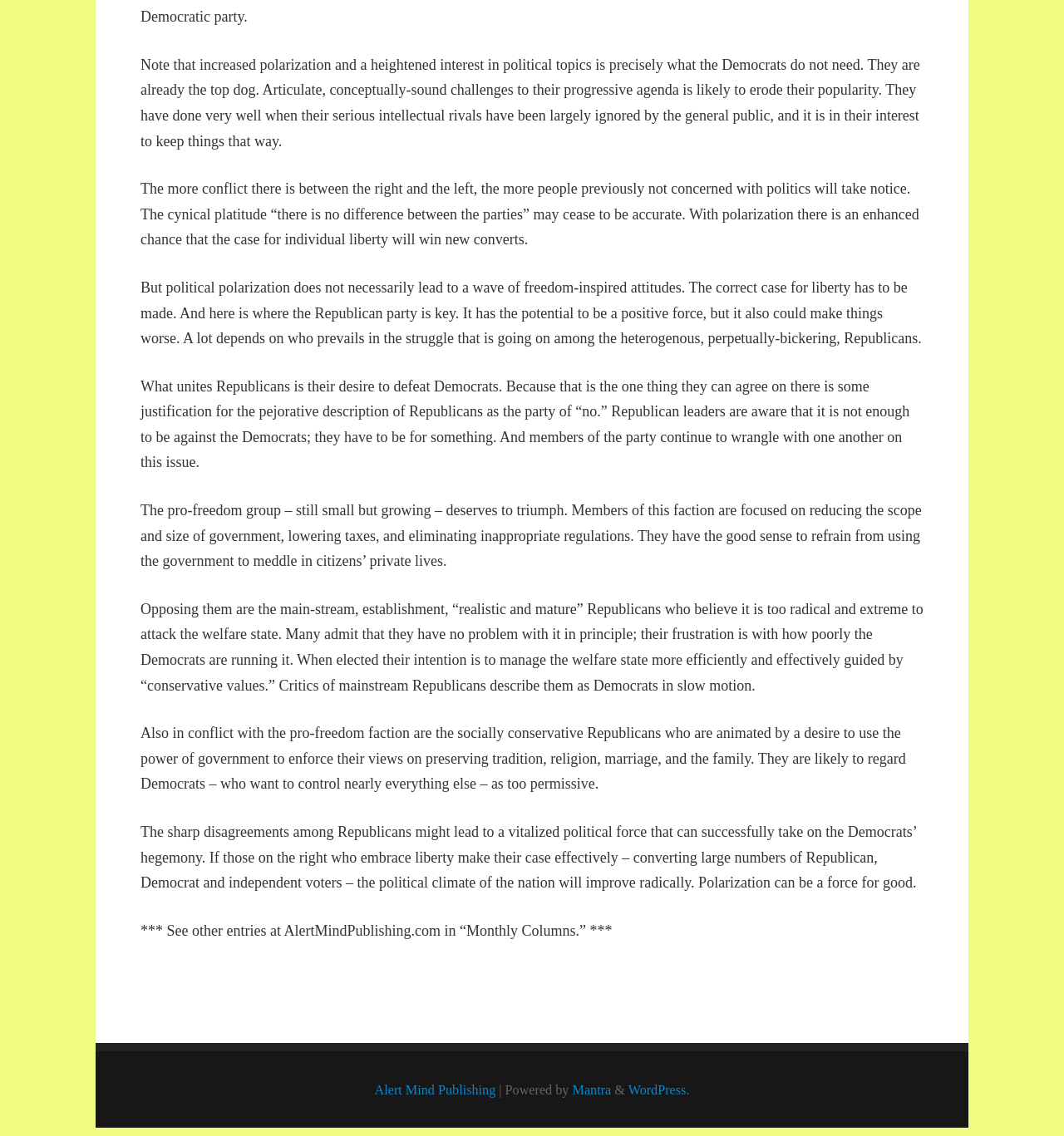Please give a short response to the question using one word or a phrase:
What is the name of the publishing website?

Alert Mind Publishing